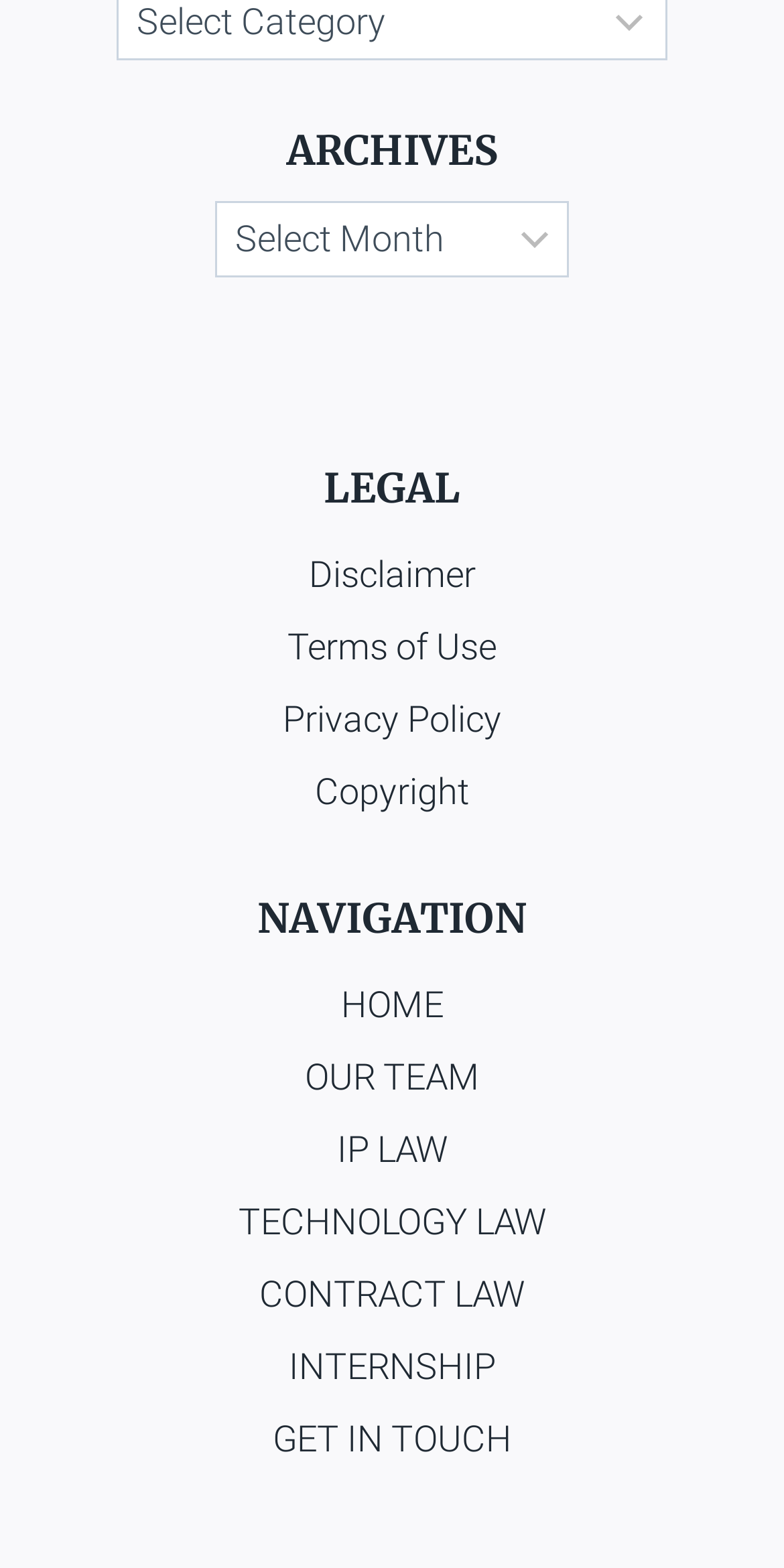Find the bounding box coordinates for the area that should be clicked to accomplish the instruction: "Get in touch".

[0.062, 0.895, 0.938, 0.941]